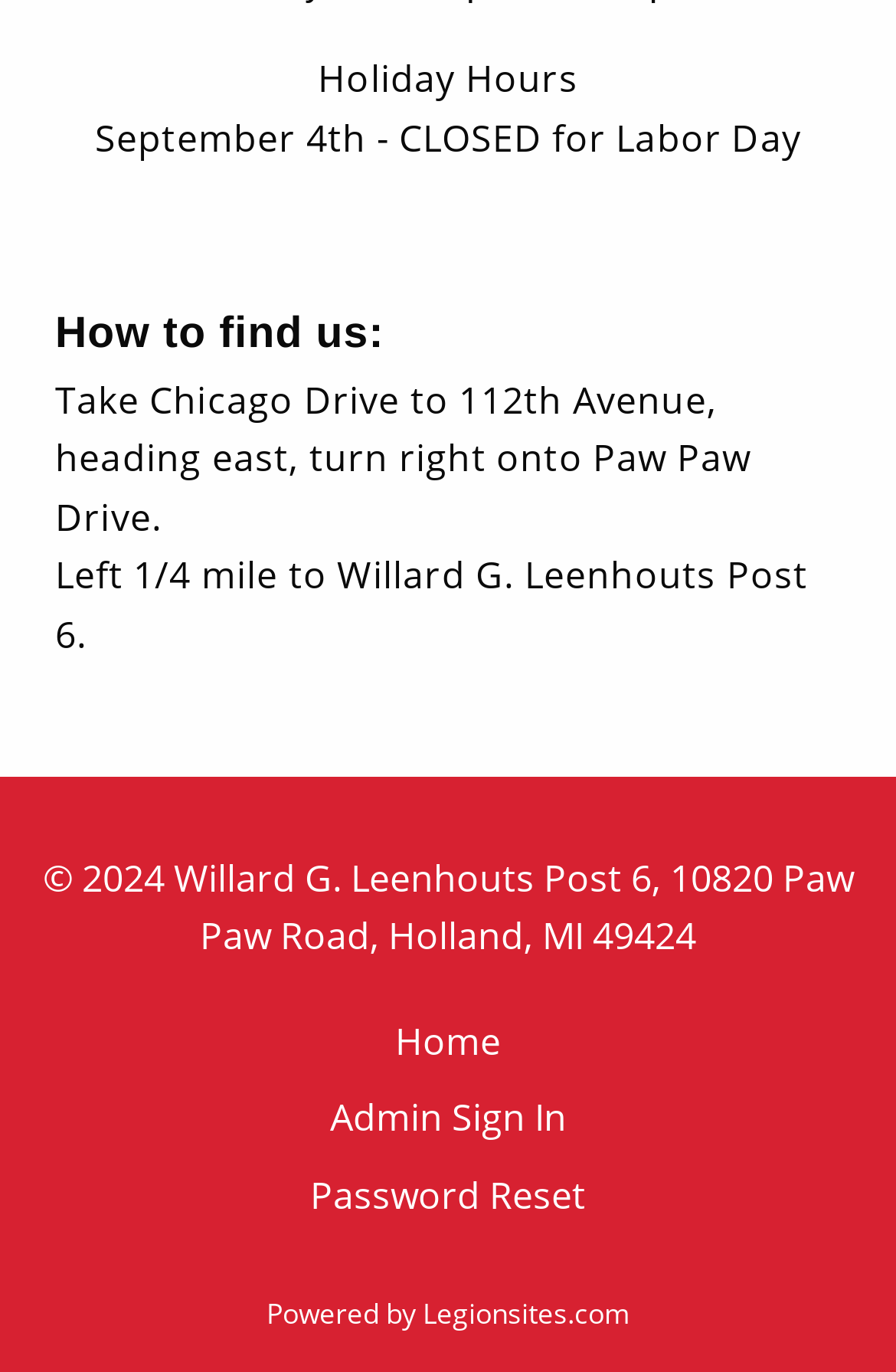What is the name of the website that powered this webpage?
Provide a detailed answer to the question, using the image to inform your response.

The webpage mentions 'Powered by Legionsites.com' at the bottom of the page, which indicates that Legionsites.com is the website that powered this webpage.